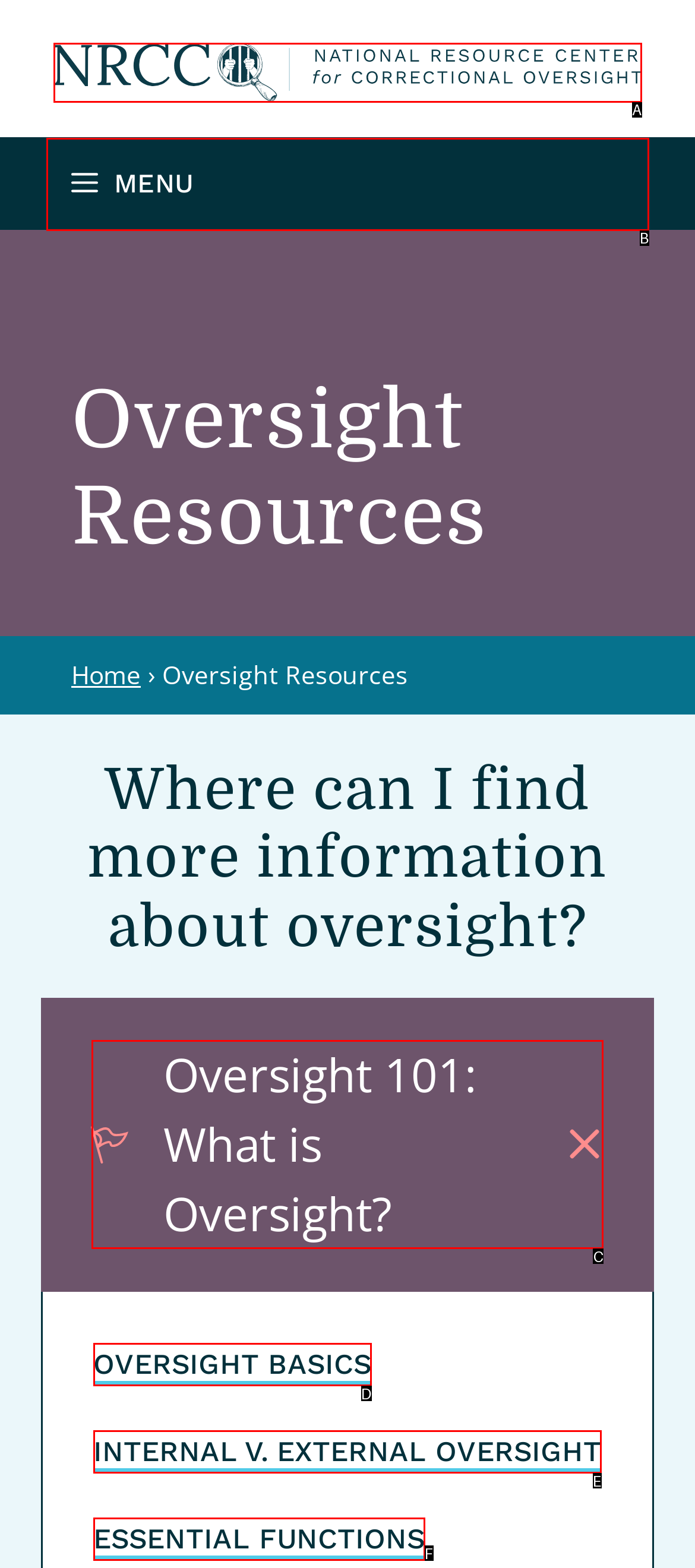Identify the letter that best matches this UI element description: Internal v. External Oversight
Answer with the letter from the given options.

E